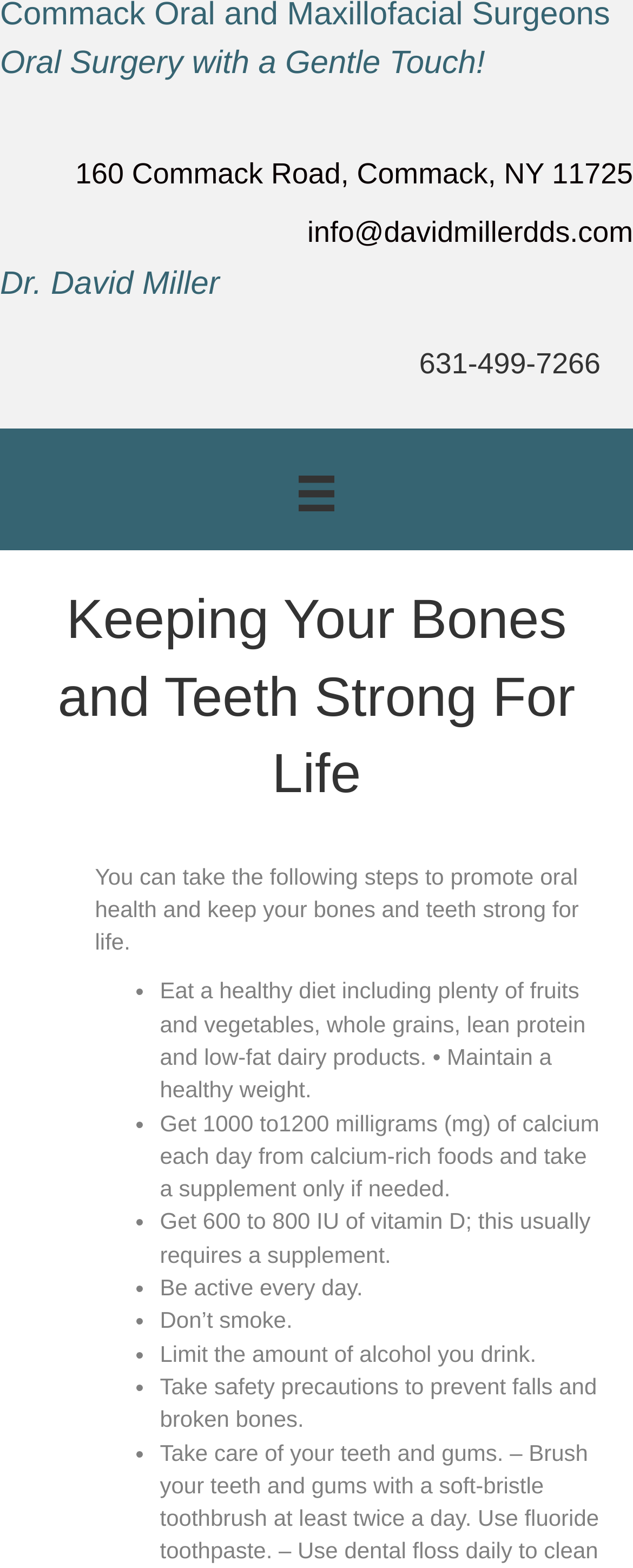Locate the bounding box of the UI element described in the following text: "631-499-7266".

[0.662, 0.221, 0.949, 0.242]